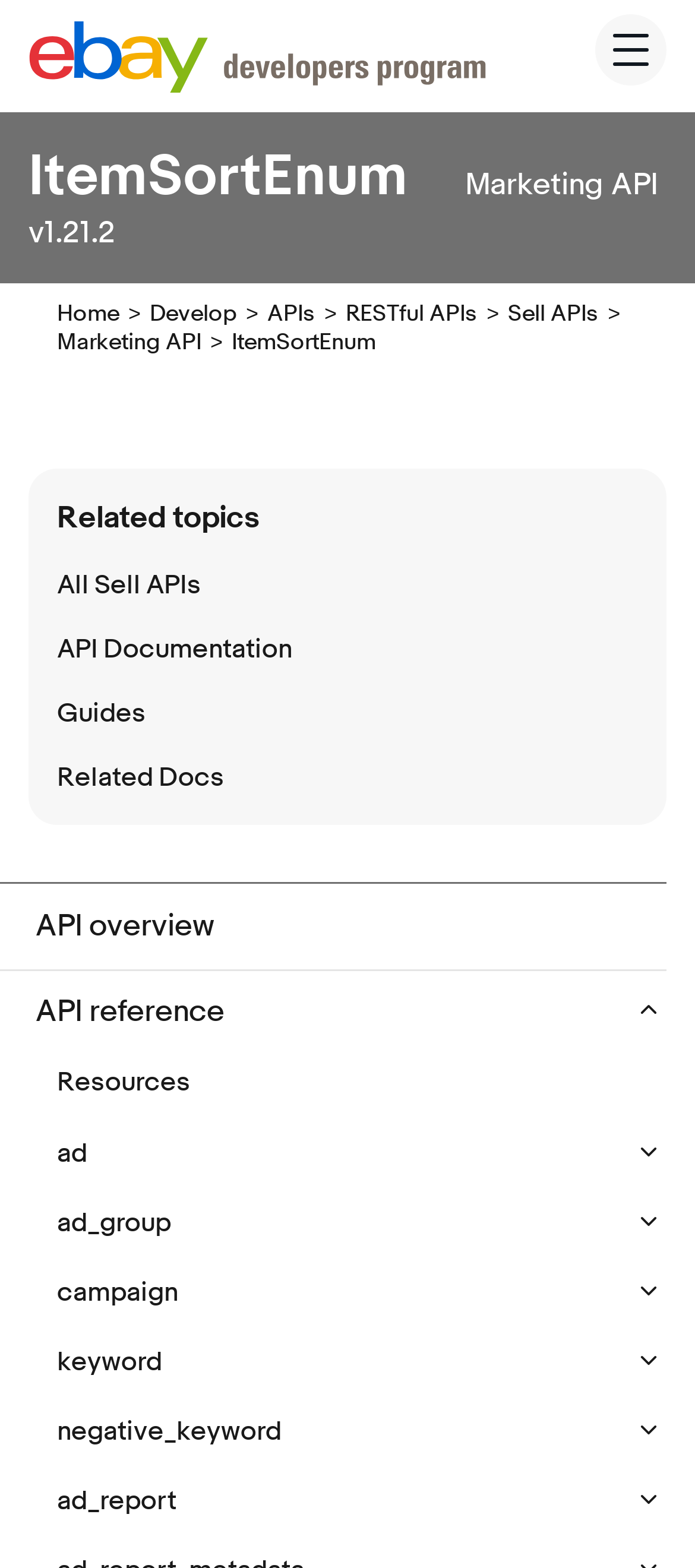How many links are there in the site navigation?
Give a one-word or short phrase answer based on the image.

6